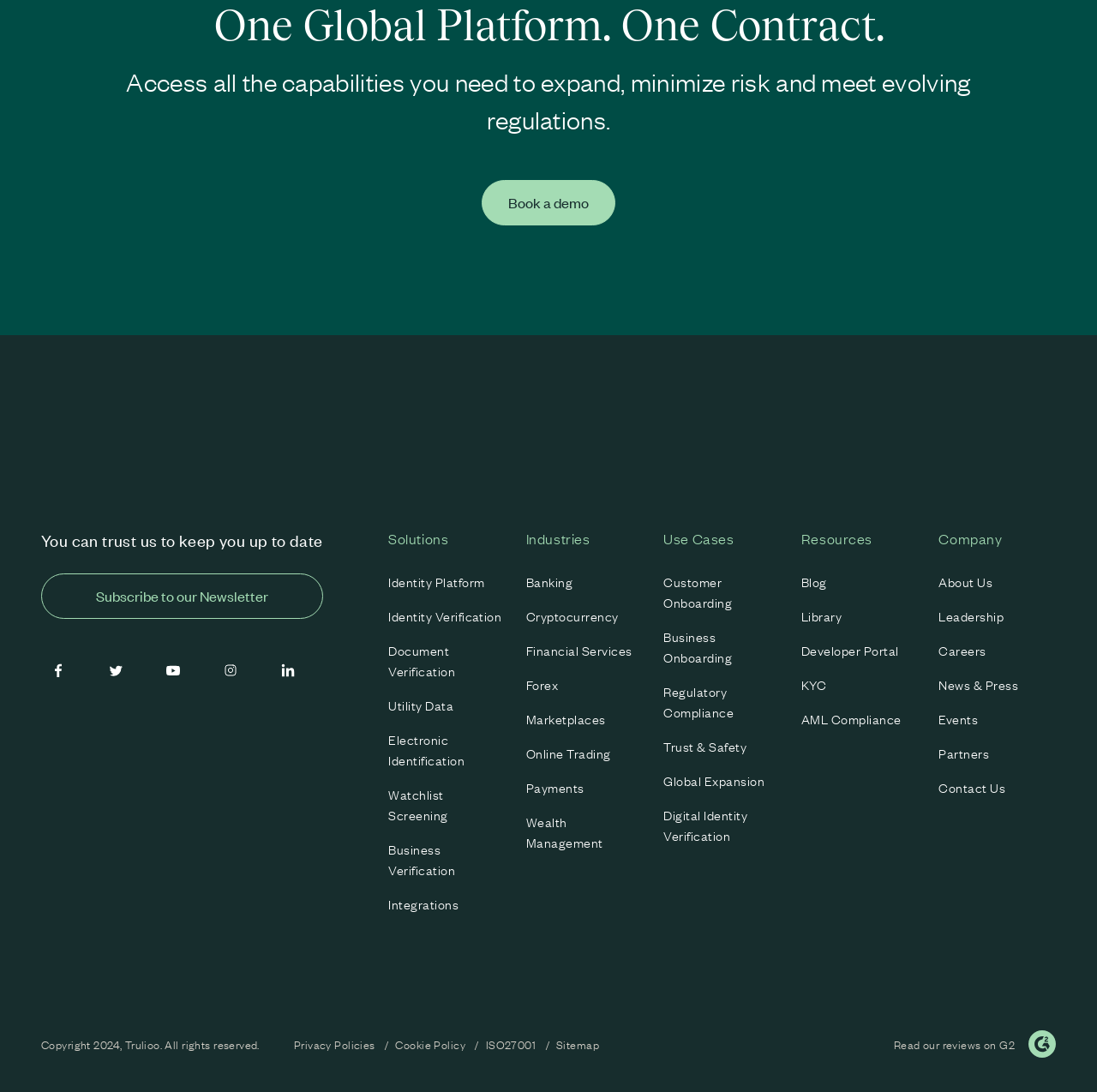Determine the bounding box coordinates of the clickable region to carry out the instruction: "Click the 'Book a demo' button".

[0.439, 0.165, 0.561, 0.207]